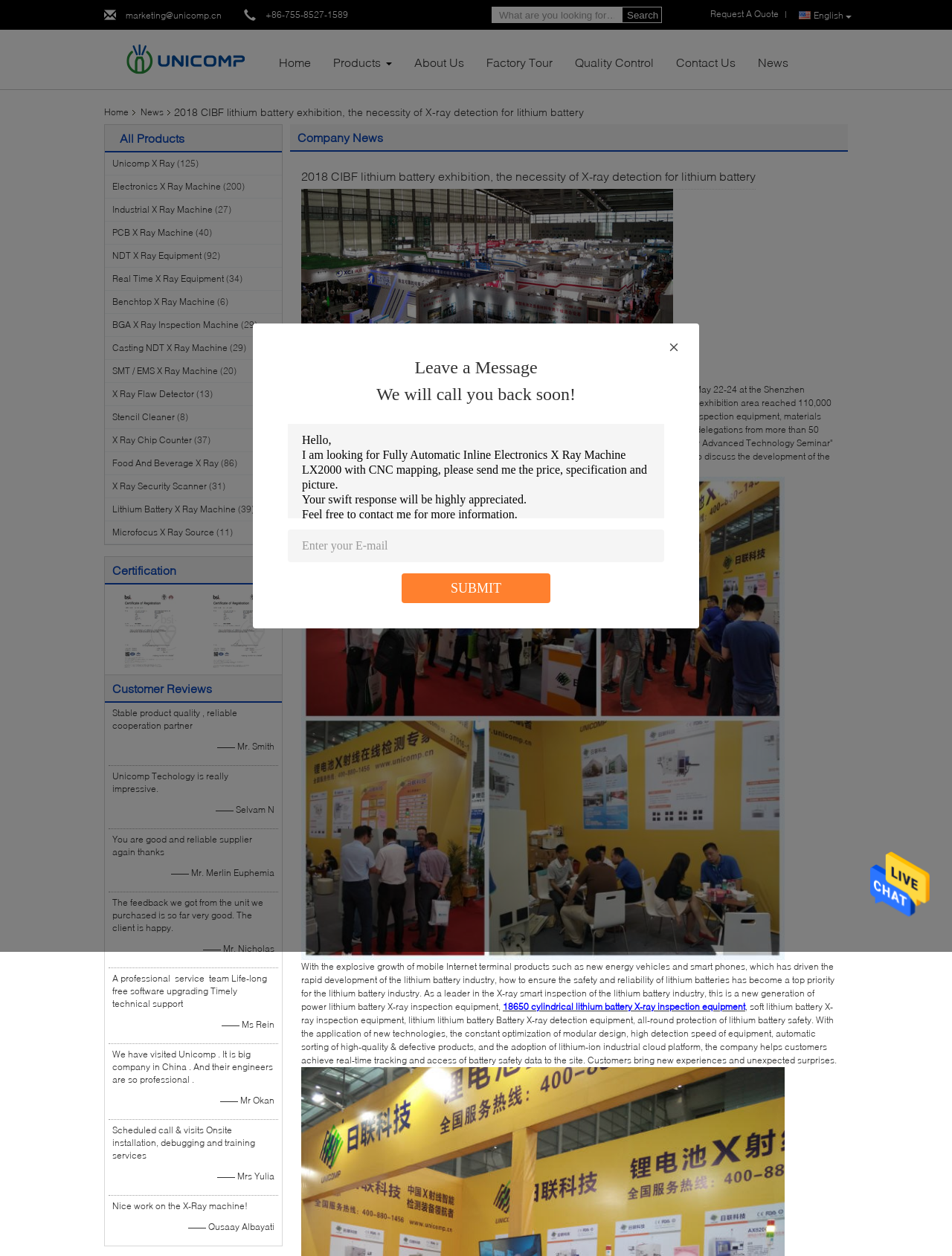Using the webpage screenshot, find the UI element described by Food And Beverage X Ray. Provide the bounding box coordinates in the format (top-left x, top-left y, bottom-right x, bottom-right y), ensuring all values are floating point numbers between 0 and 1.

[0.118, 0.364, 0.23, 0.373]